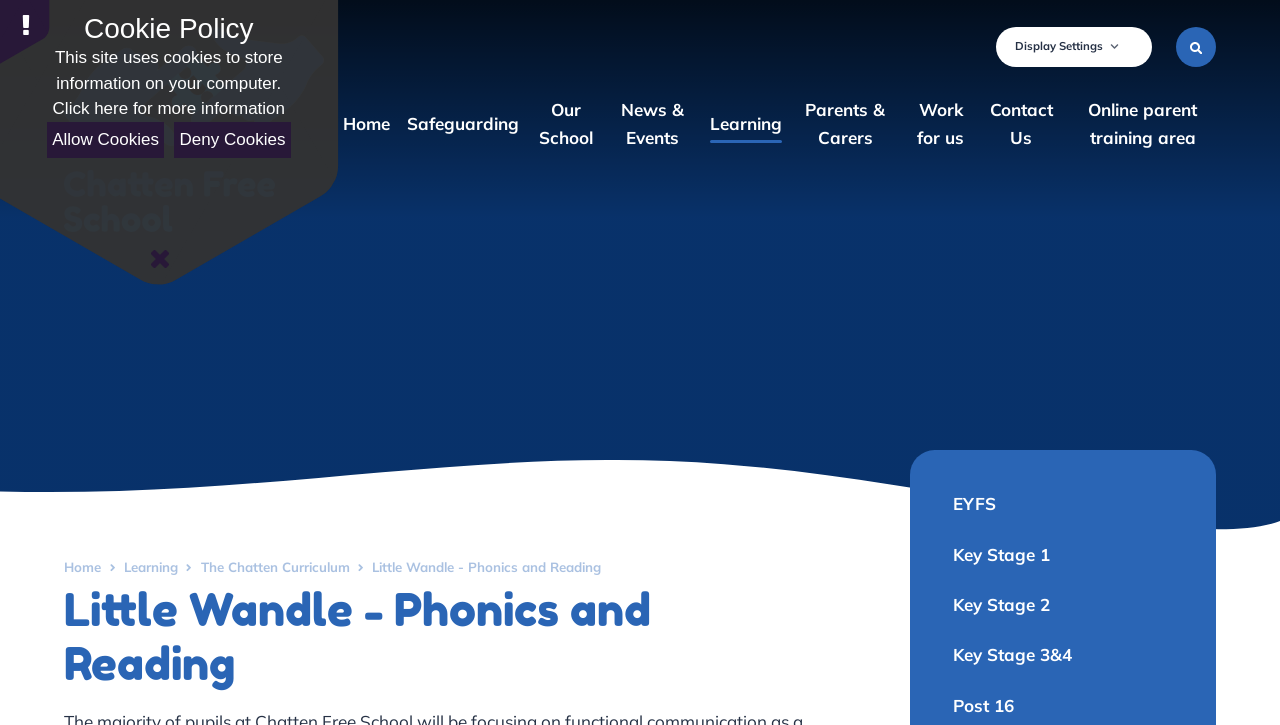Locate the bounding box coordinates of the area where you should click to accomplish the instruction: "Click on the 'Savannah College of Art and Design' link".

None